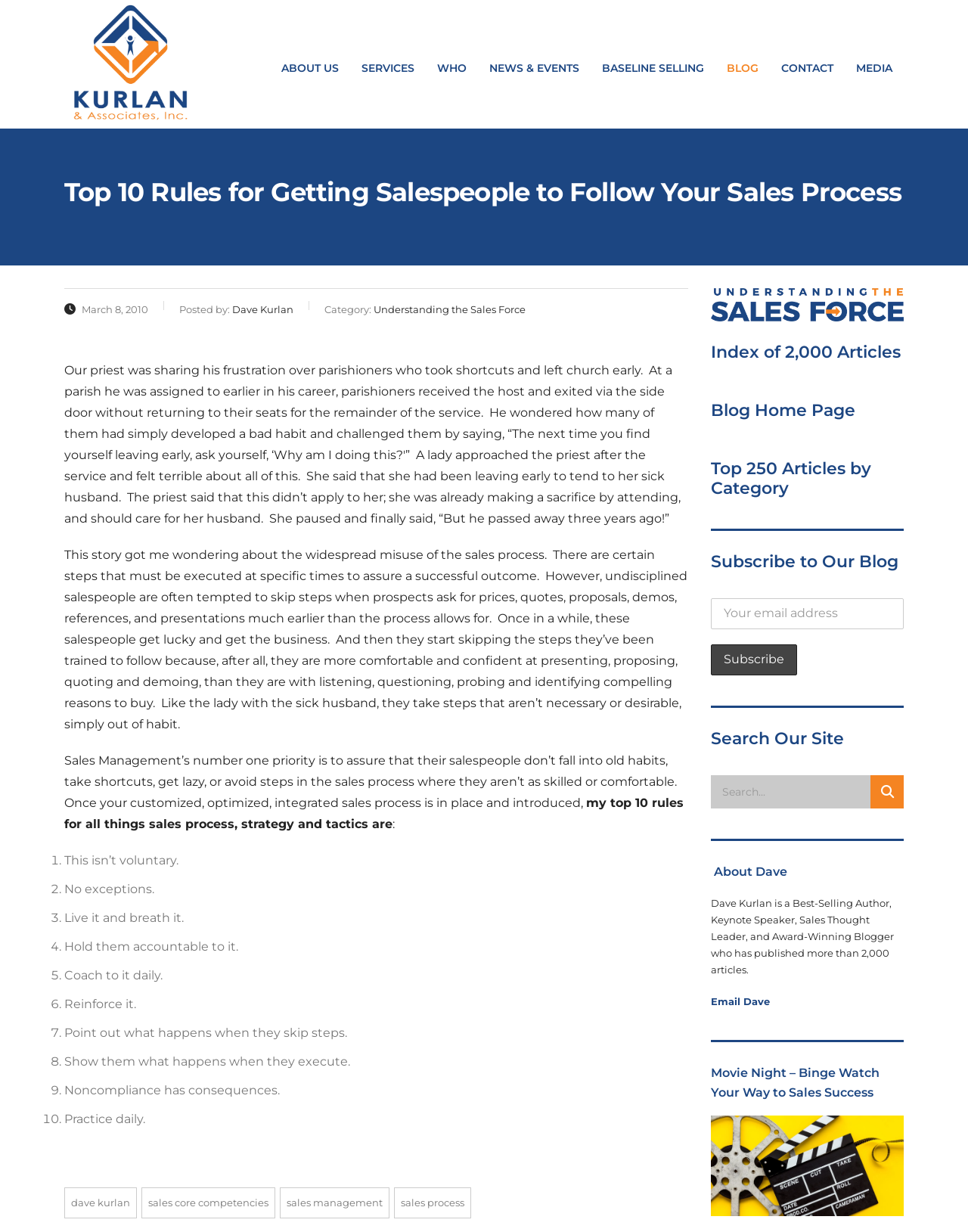Give a one-word or one-phrase response to the question: 
How many rules are there for getting salespeople to follow the sales process?

10